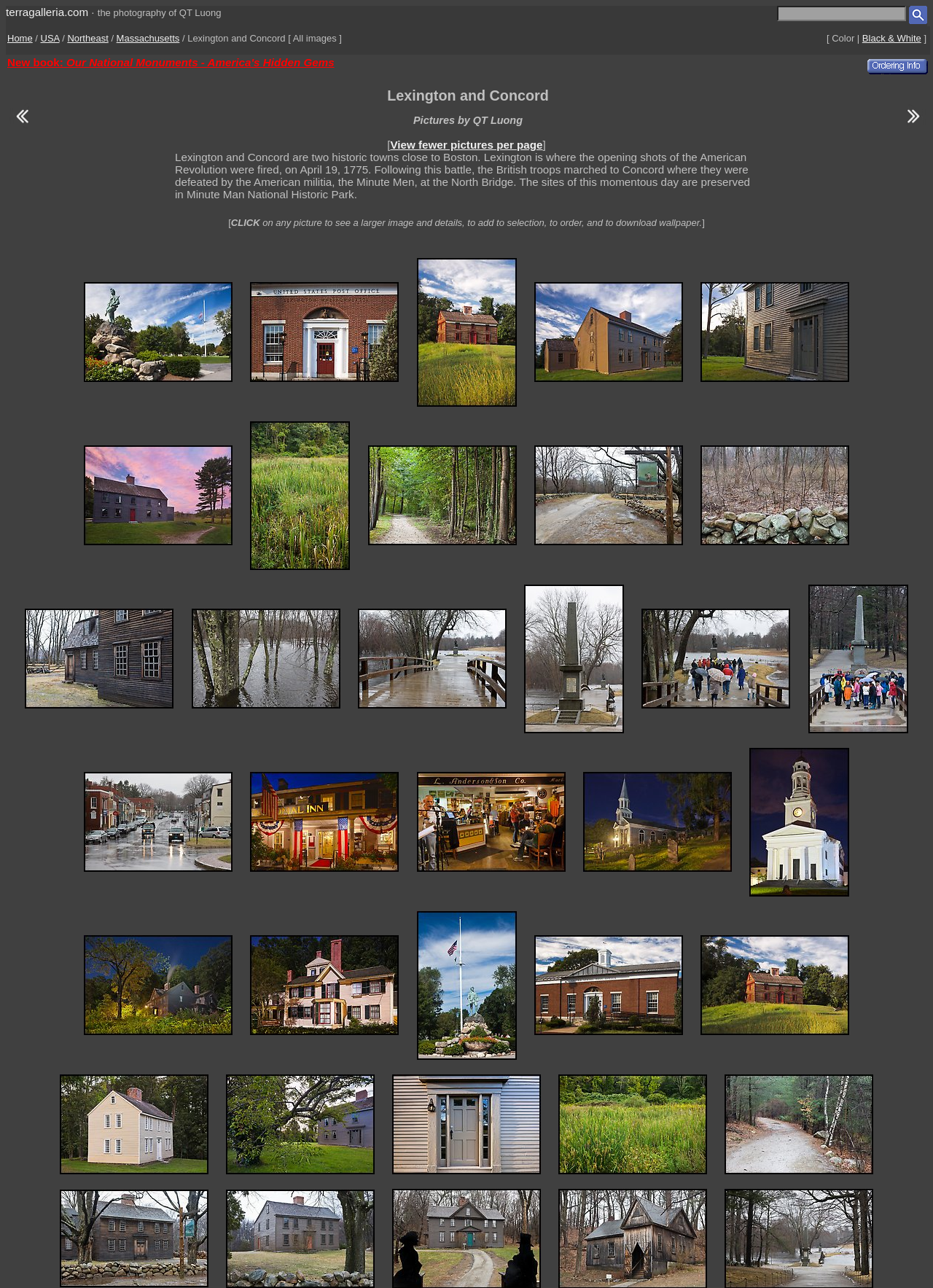Kindly determine the bounding box coordinates for the clickable area to achieve the given instruction: "View pictures of Saugus and Lowell".

[0.964, 0.092, 0.995, 0.102]